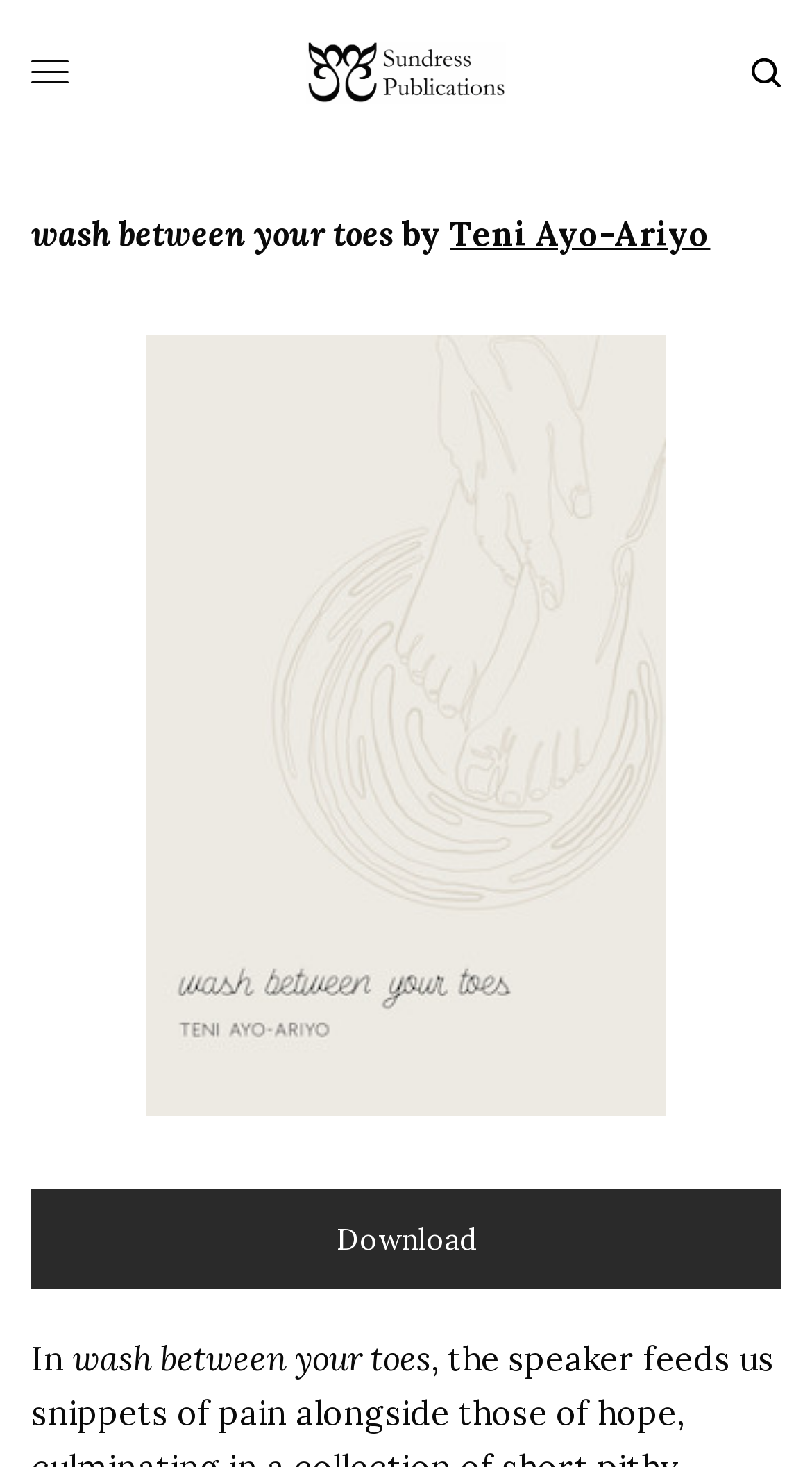Determine the bounding box coordinates of the UI element described below. Use the format (top-left x, top-left y, bottom-right x, bottom-right y) with floating point numbers between 0 and 1: title="Sundress Publications"

[0.378, 0.028, 0.622, 0.071]